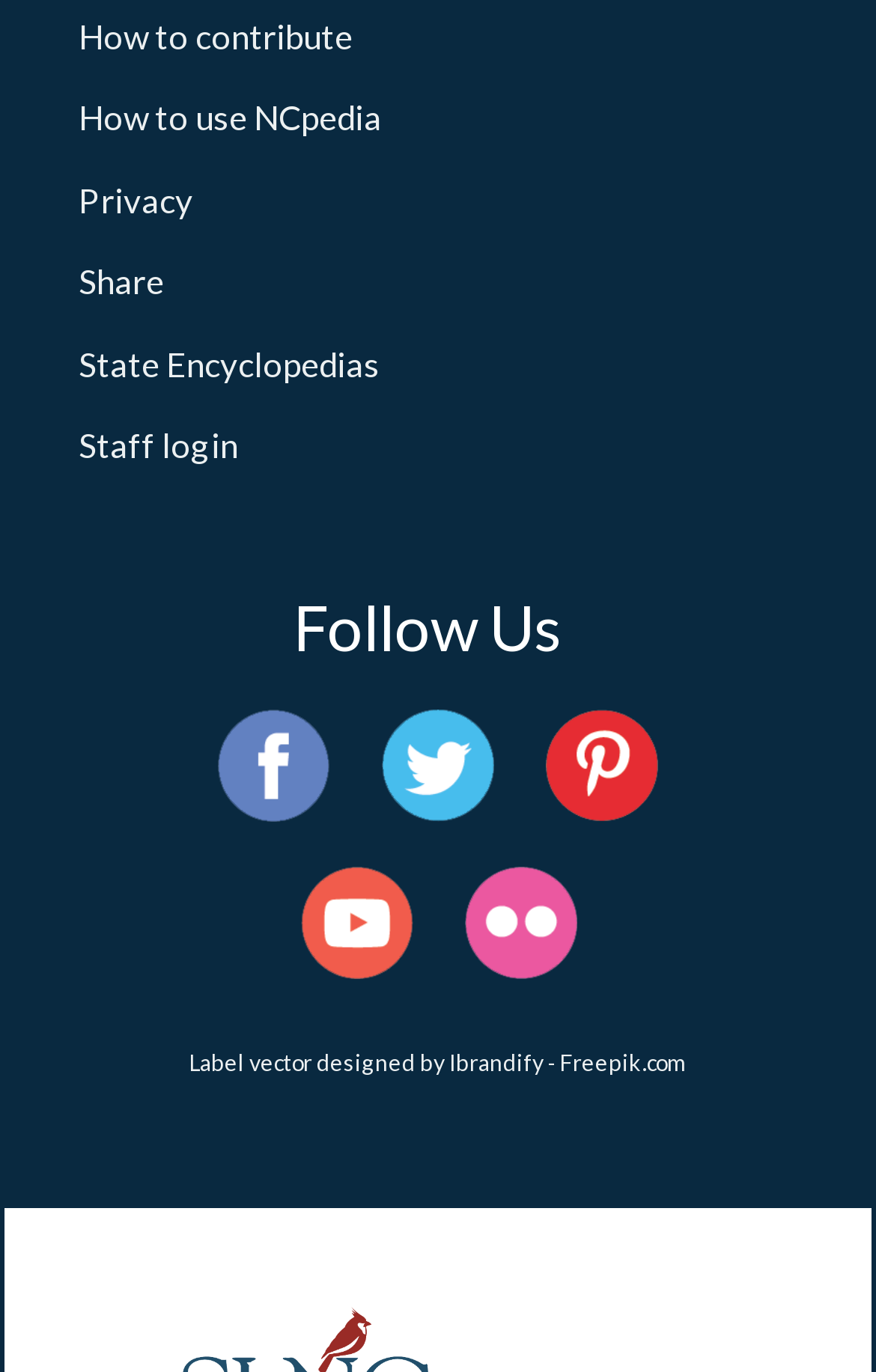Please determine the bounding box coordinates of the element to click in order to execute the following instruction: "Click on 'How to contribute'". The coordinates should be four float numbers between 0 and 1, specified as [left, top, right, bottom].

[0.09, 0.011, 0.403, 0.041]